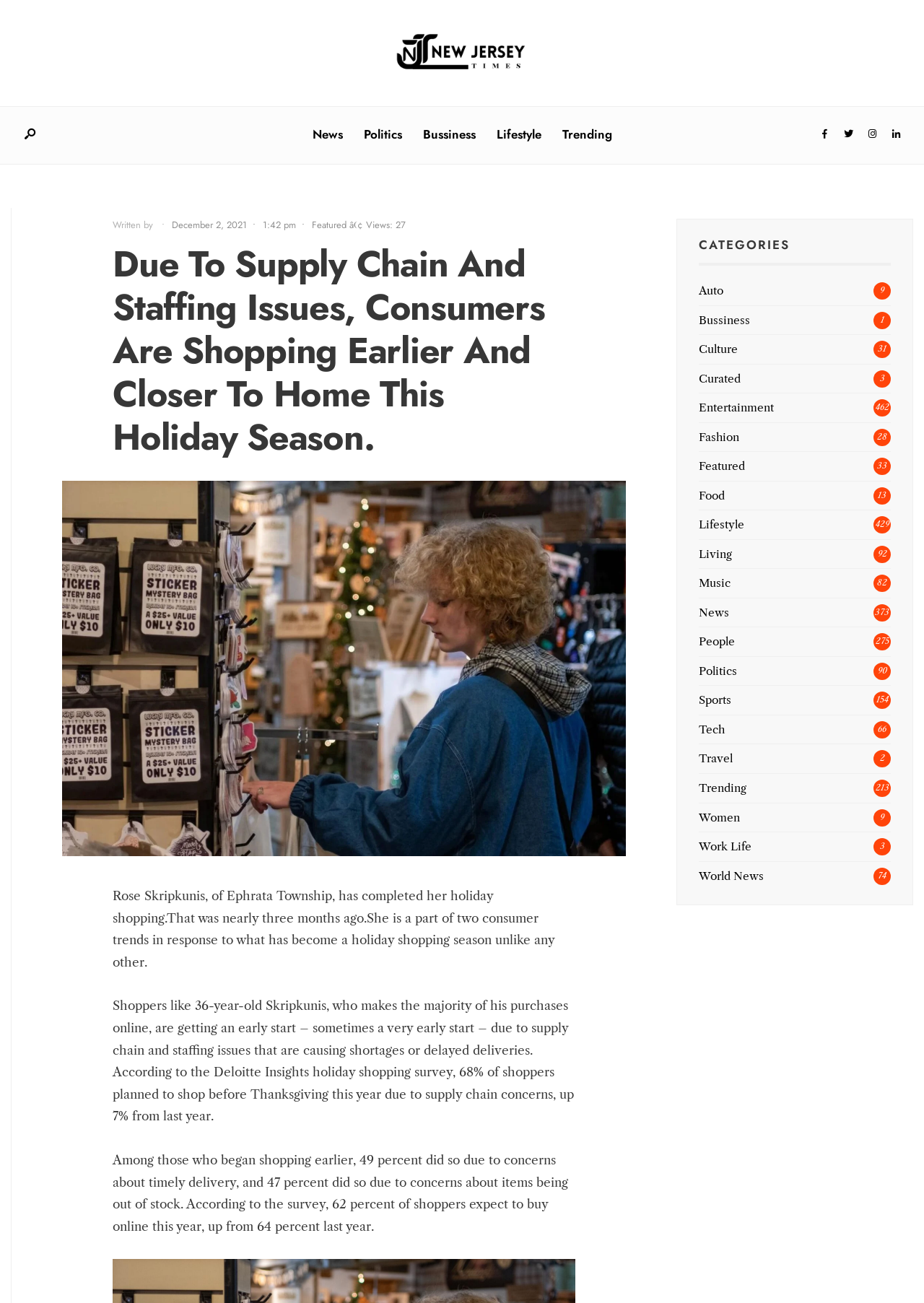What is the name of the person who has completed her holiday shopping?
Give a one-word or short-phrase answer derived from the screenshot.

Rose Skripkunis